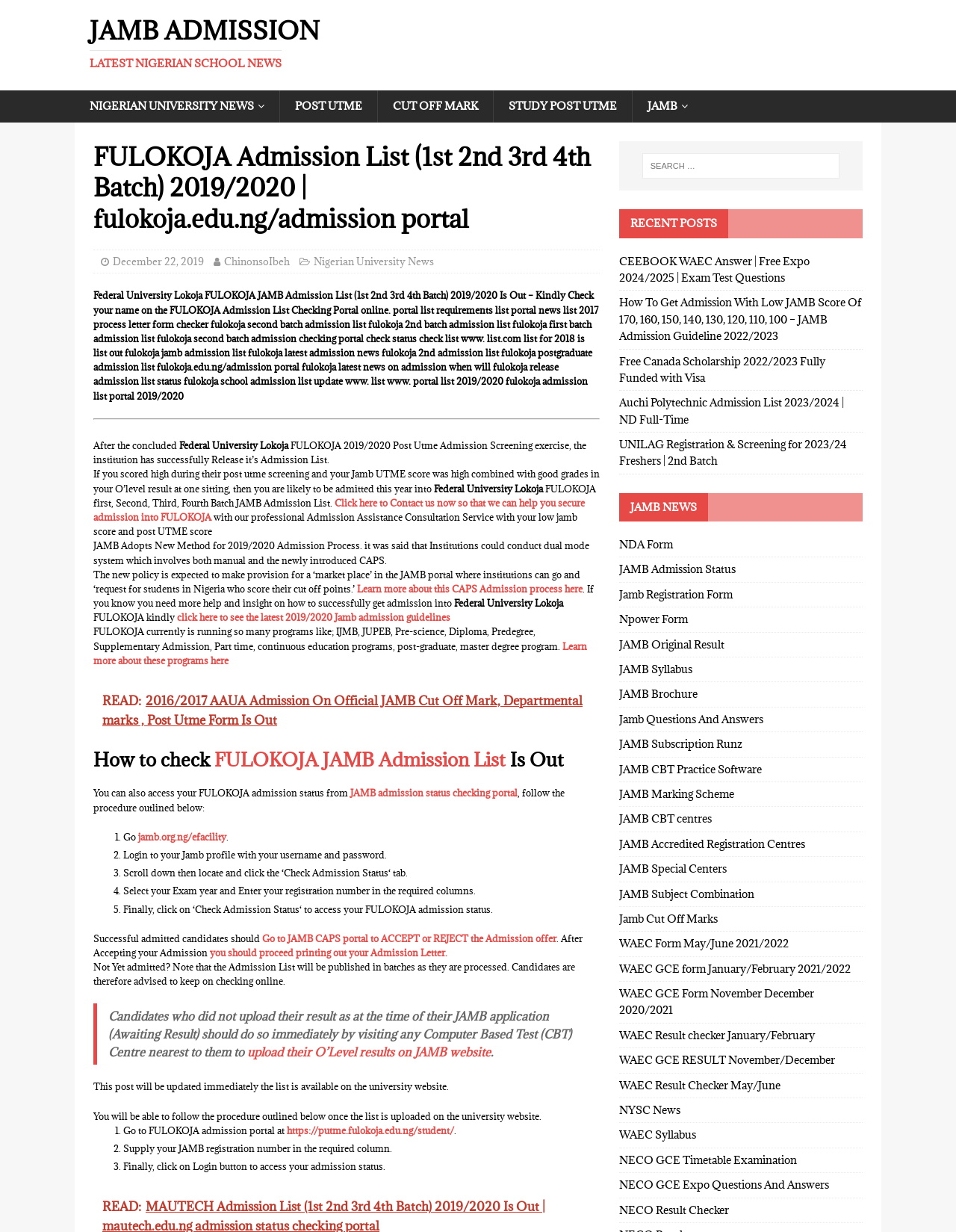Locate the bounding box coordinates of the area that needs to be clicked to fulfill the following instruction: "Check FULOKOJA JAMB Admission List". The coordinates should be in the format of four float numbers between 0 and 1, namely [left, top, right, bottom].

[0.224, 0.607, 0.529, 0.627]